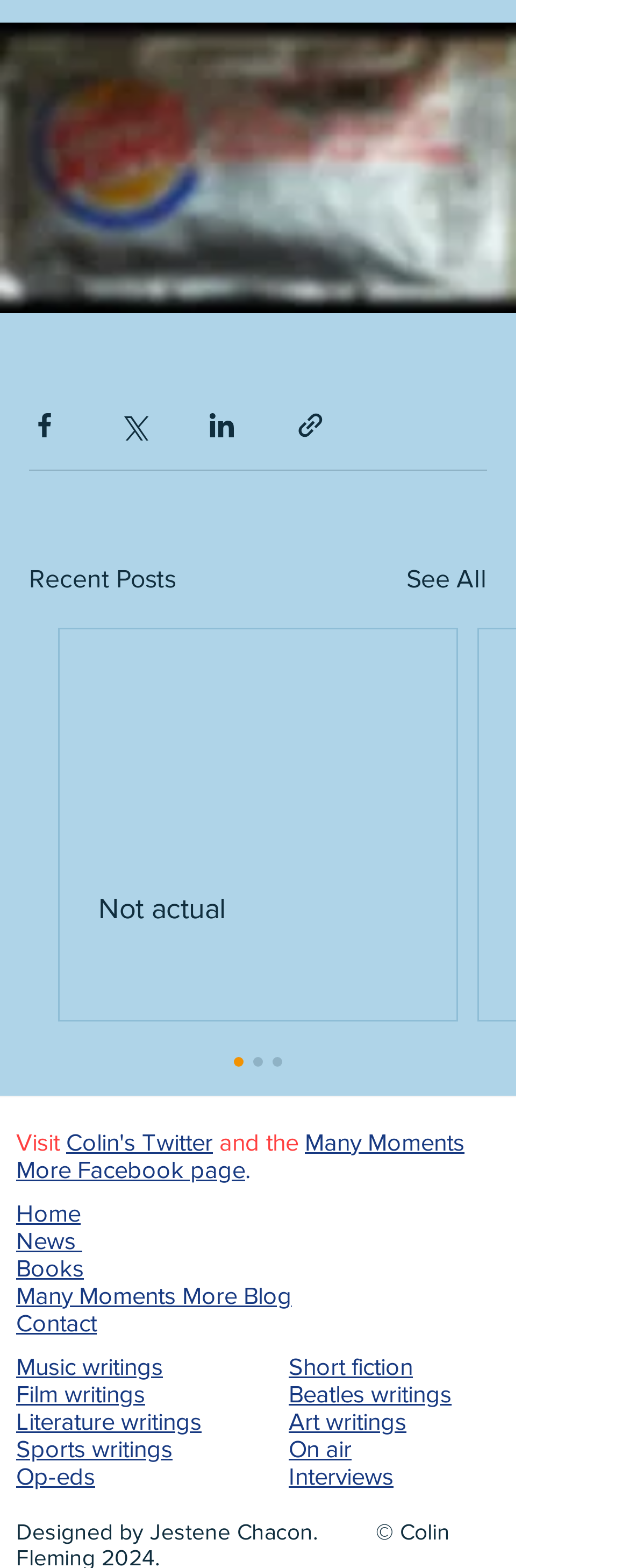Please identify the bounding box coordinates of the clickable region that I should interact with to perform the following instruction: "See all recent posts". The coordinates should be expressed as four float numbers between 0 and 1, i.e., [left, top, right, bottom].

[0.646, 0.358, 0.774, 0.382]